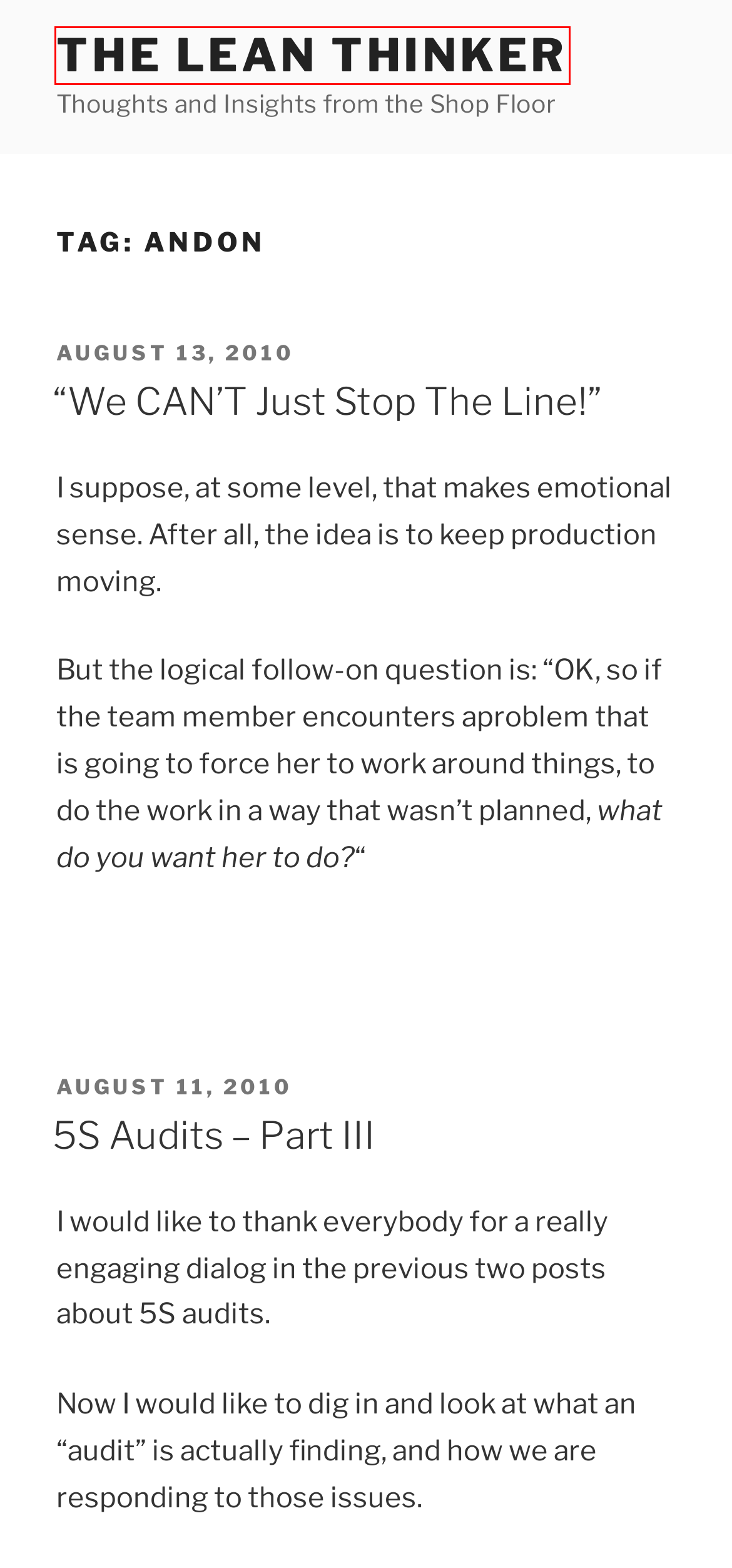You have been given a screenshot of a webpage with a red bounding box around a UI element. Select the most appropriate webpage description for the new webpage that appears after clicking the element within the red bounding box. The choices are:
A. Organizational Learning – The Lean Thinker
B. Product Design – The Lean Thinker
C. Book Reviews – The Lean Thinker
D. The Lean Thinker – Thoughts and Insights from the Shop Floor
E. 5S Audits – Part III – The Lean Thinker
F. “We CAN’T Just Stop The Line!” – The Lean Thinker
G. Technology – The Lean Thinker
H. What’s New – The Lean Thinker

D